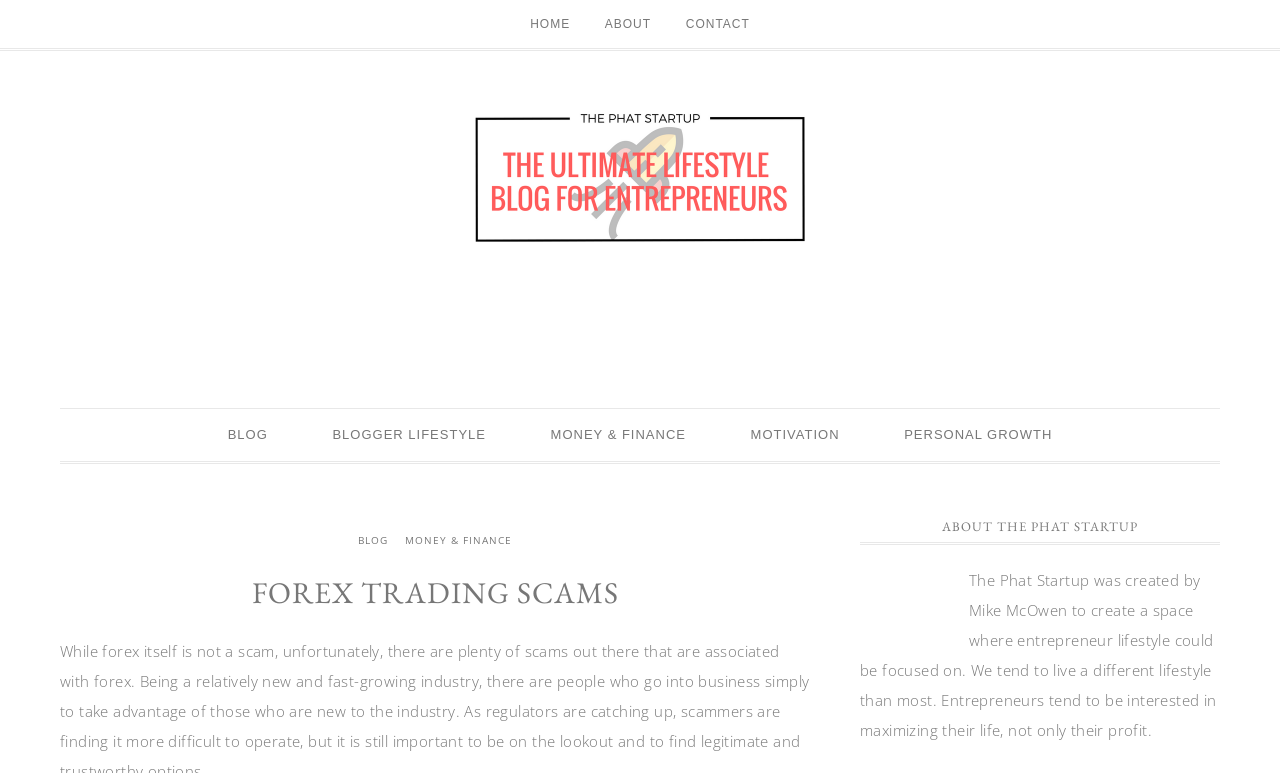Analyze the image and deliver a detailed answer to the question: Is there a contact page?

I found the answer by looking at the link 'CONTACT' with bounding box coordinates [0.524, 0.0, 0.598, 0.062] in the navigation 'Secondary' with bounding box coordinates [0.0, 0.0, 1.0, 0.066]. The presence of this link suggests that there is a contact page.